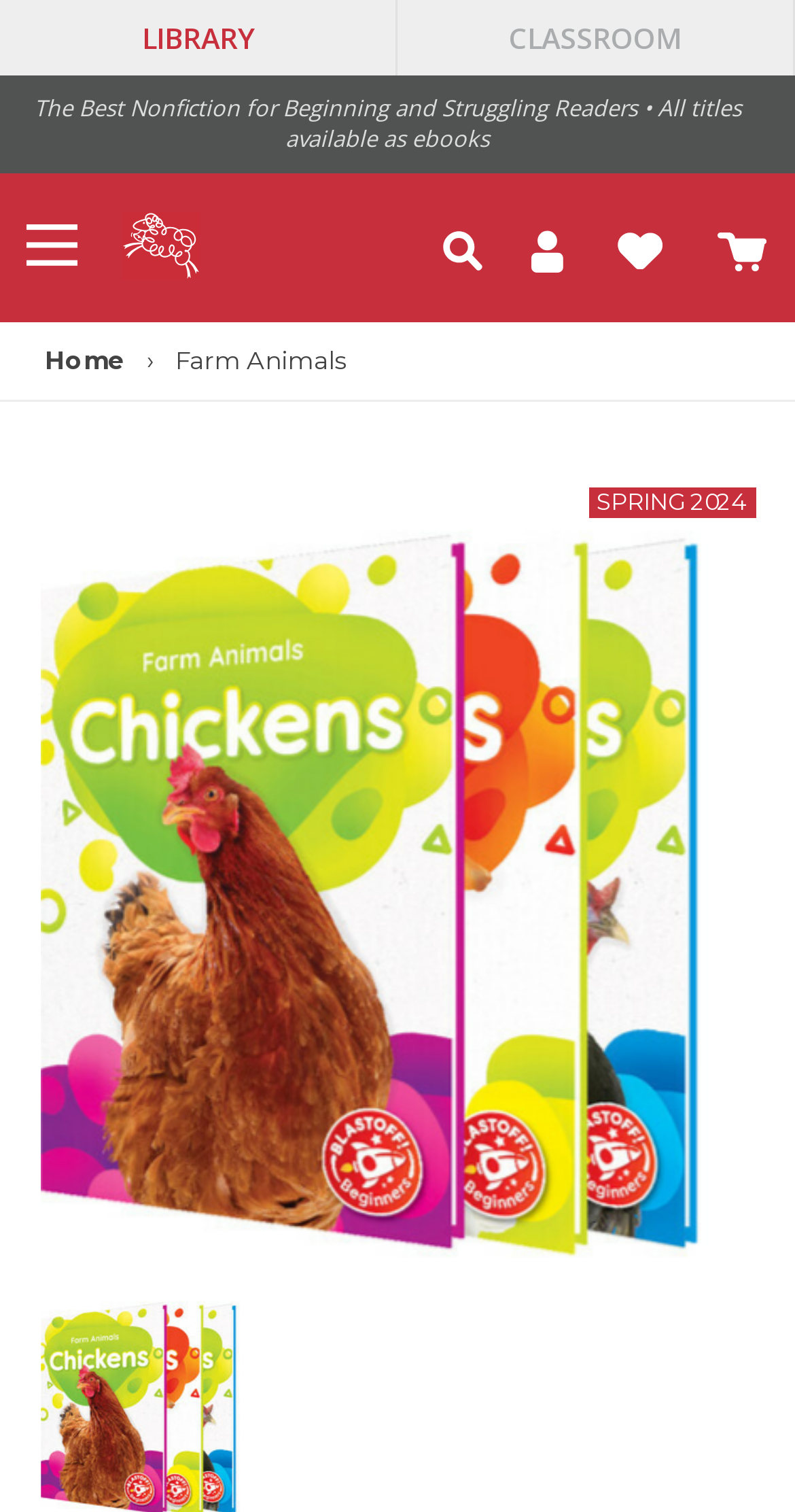What is the title of the book?
Based on the visual, give a brief answer using one word or a short phrase.

Farm Animals